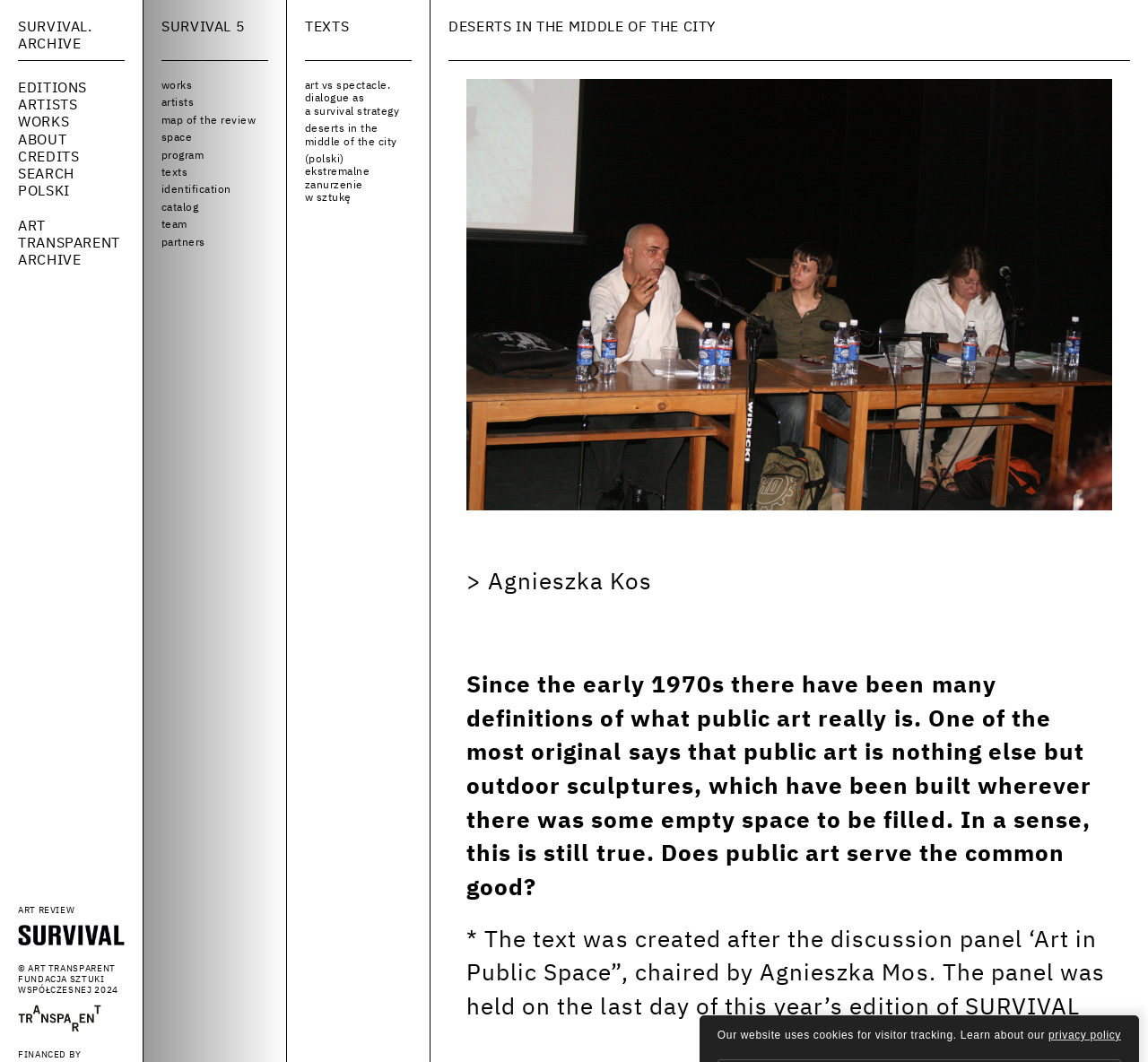What is the name of the author of the text?
Based on the image, please offer an in-depth response to the question.

The name of the author of the text can be found in the StaticText element, which reads '> Agnieszka Kos'.